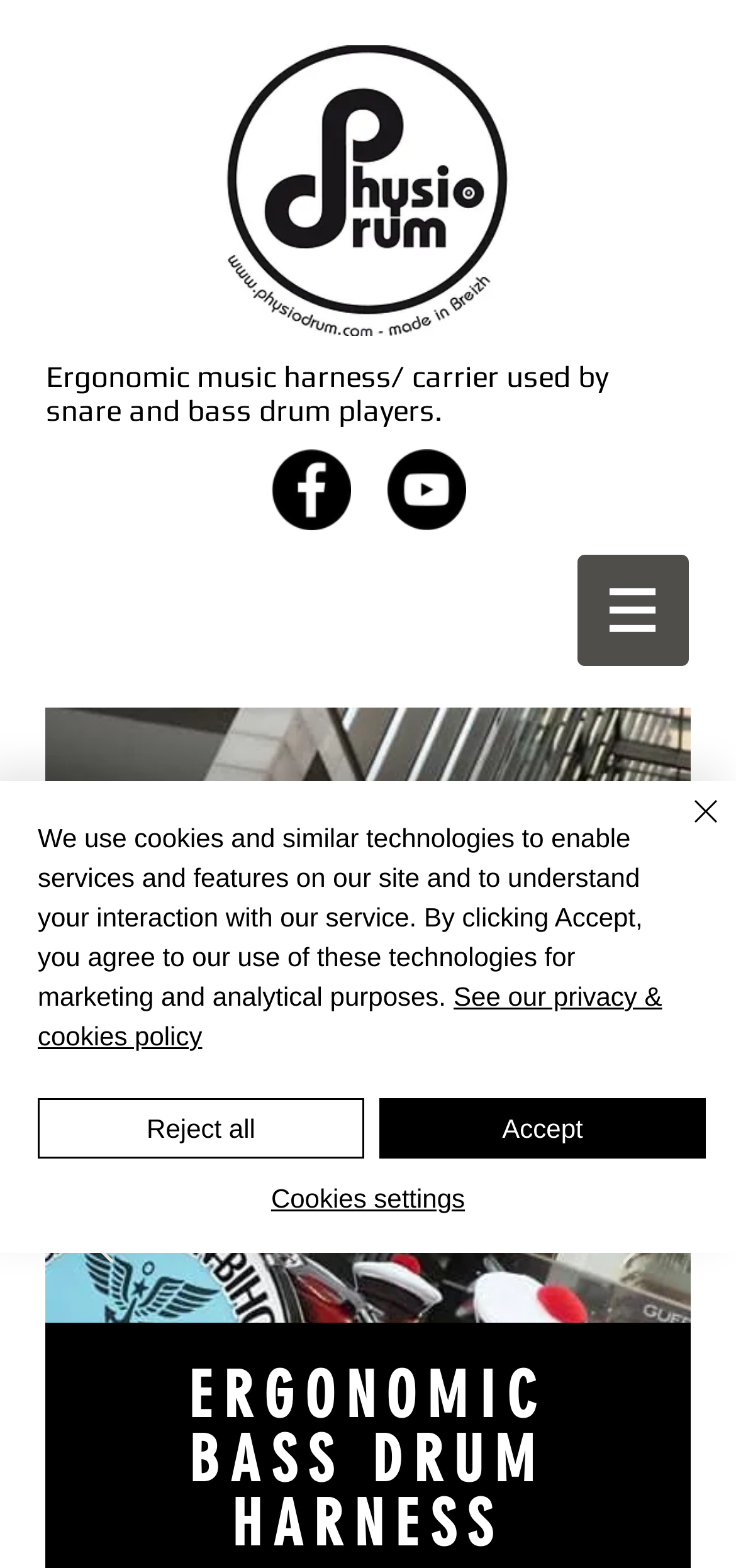Give the bounding box coordinates for the element described by: "MORE DETAILS".

[0.256, 0.833, 0.564, 0.875]